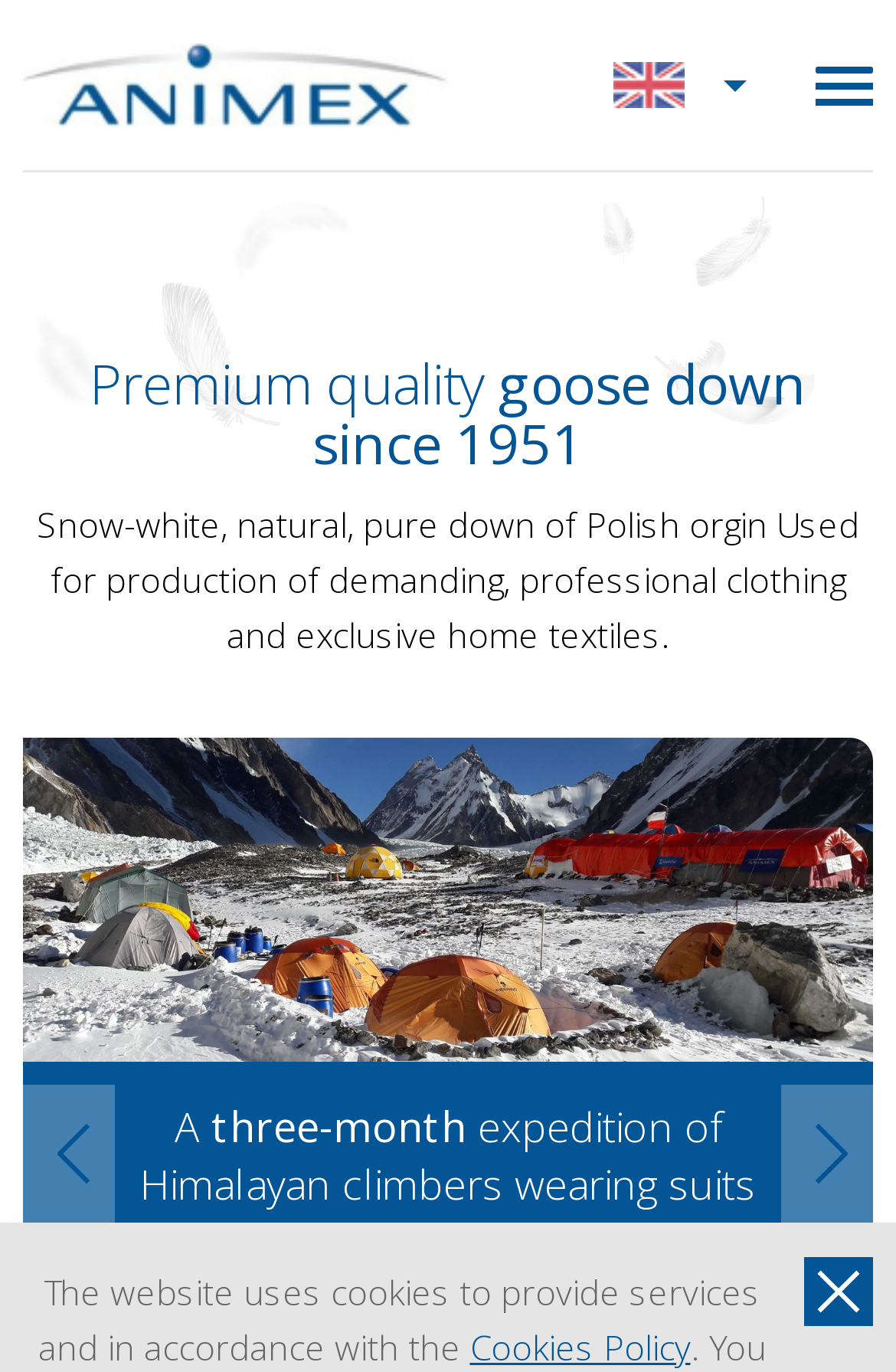Identify the bounding box for the UI element that is described as follows: "title="Animex Down"".

[0.026, 0.032, 0.5, 0.092]